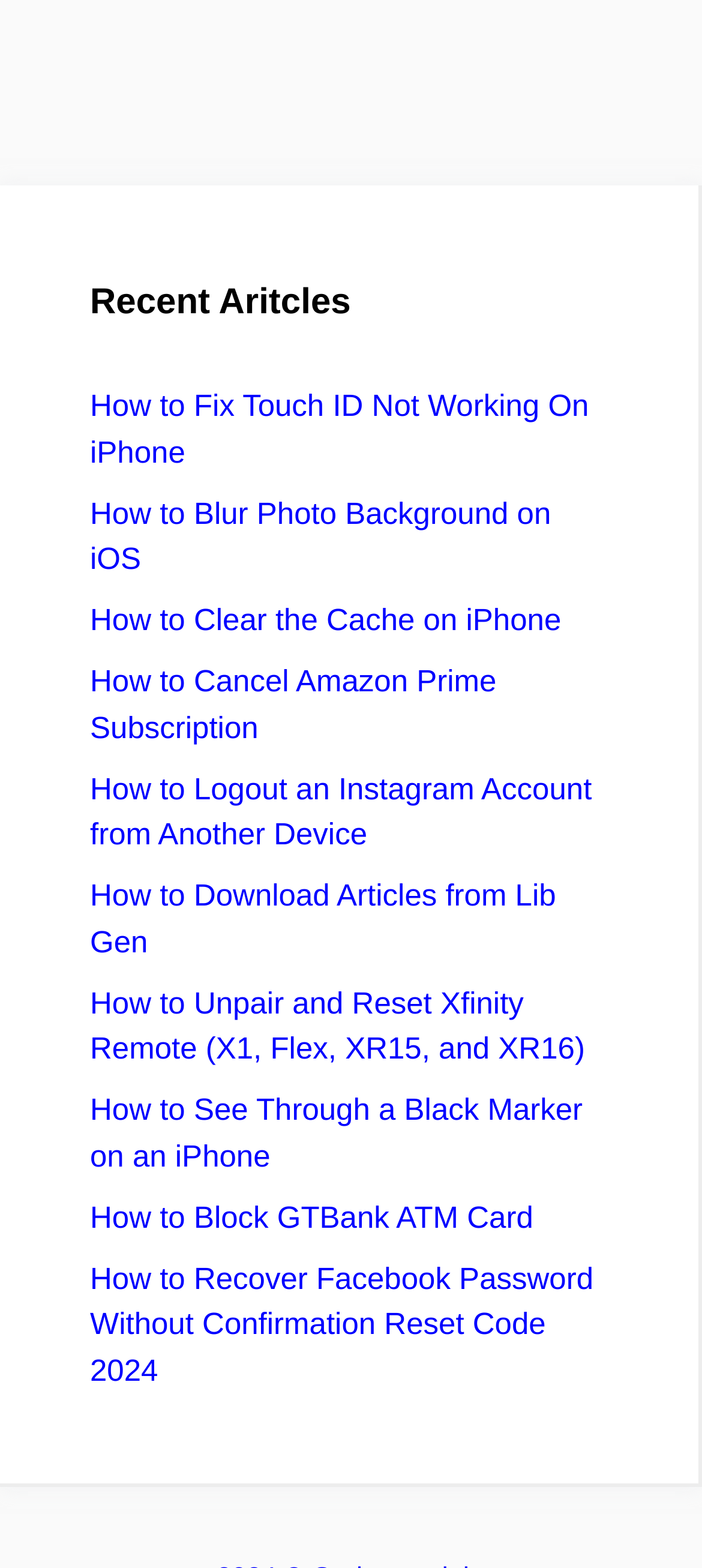Can you determine the bounding box coordinates of the area that needs to be clicked to fulfill the following instruction: "Explore the article about downloading articles from Lib Gen"?

[0.128, 0.561, 0.792, 0.612]